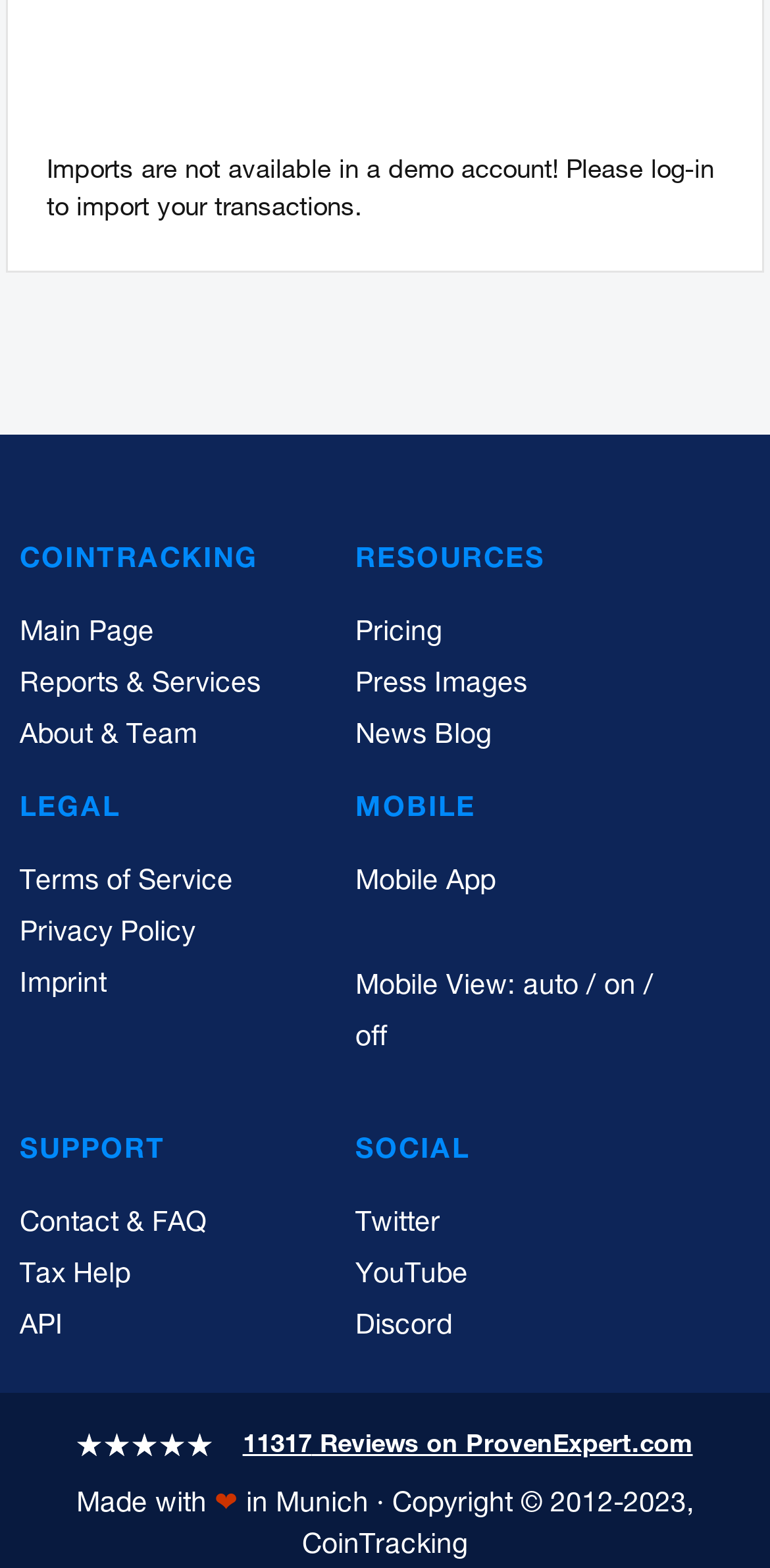Kindly determine the bounding box coordinates for the clickable area to achieve the given instruction: "View Pricing".

[0.462, 0.388, 0.574, 0.421]